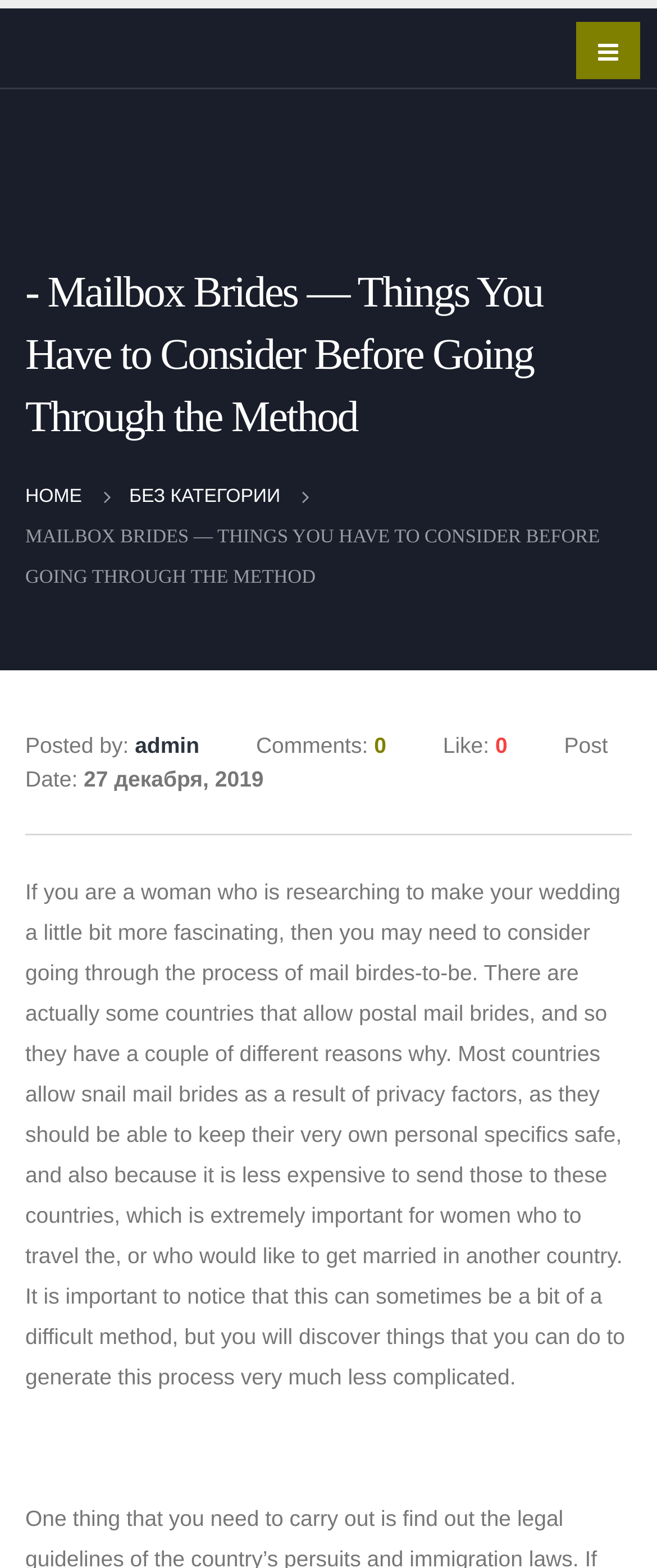Please provide a one-word or phrase answer to the question: 
When was the post published?

27 декабря, 2019